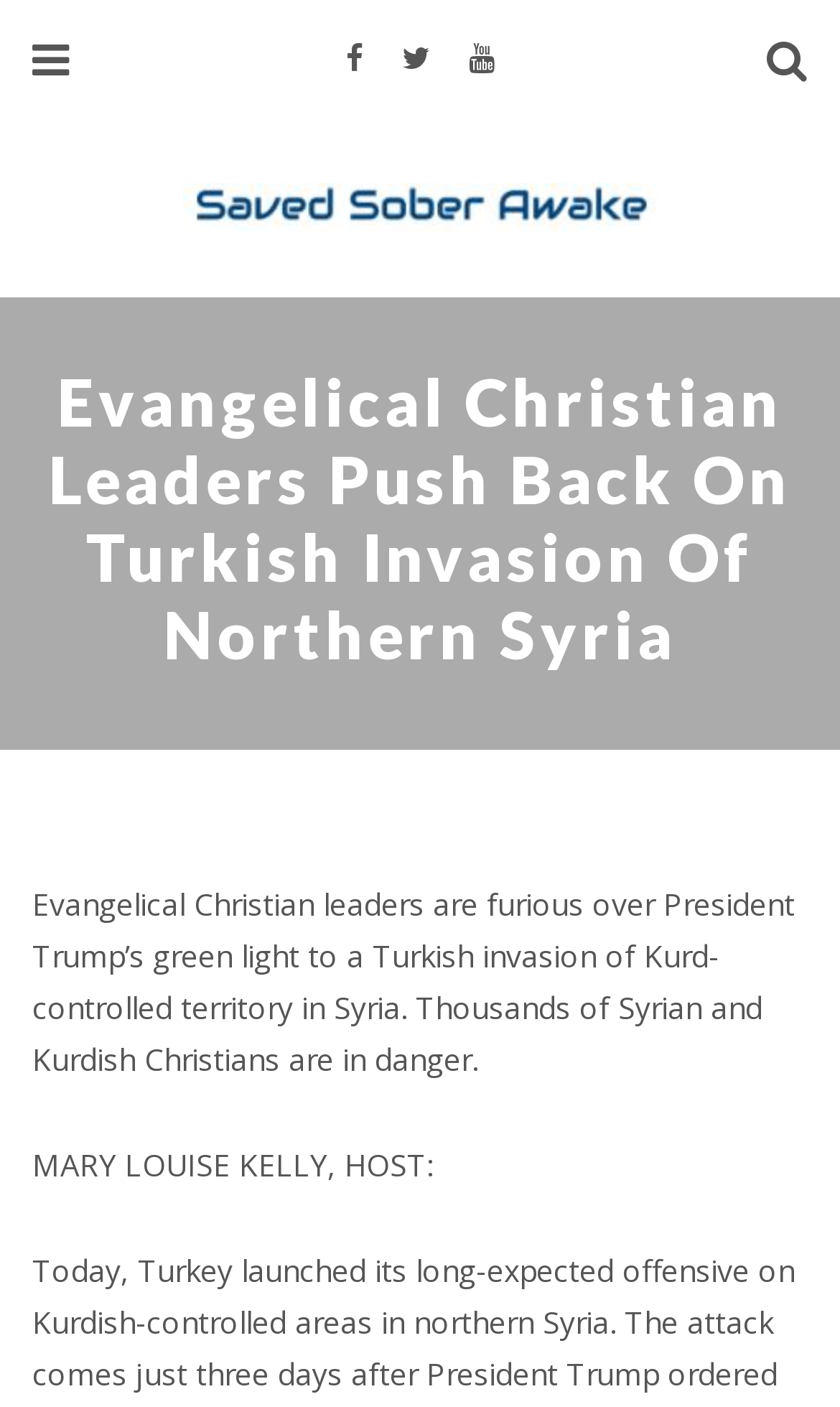What is the religion of the leaders mentioned in the article?
Refer to the screenshot and respond with a concise word or phrase.

Evangelical Christian